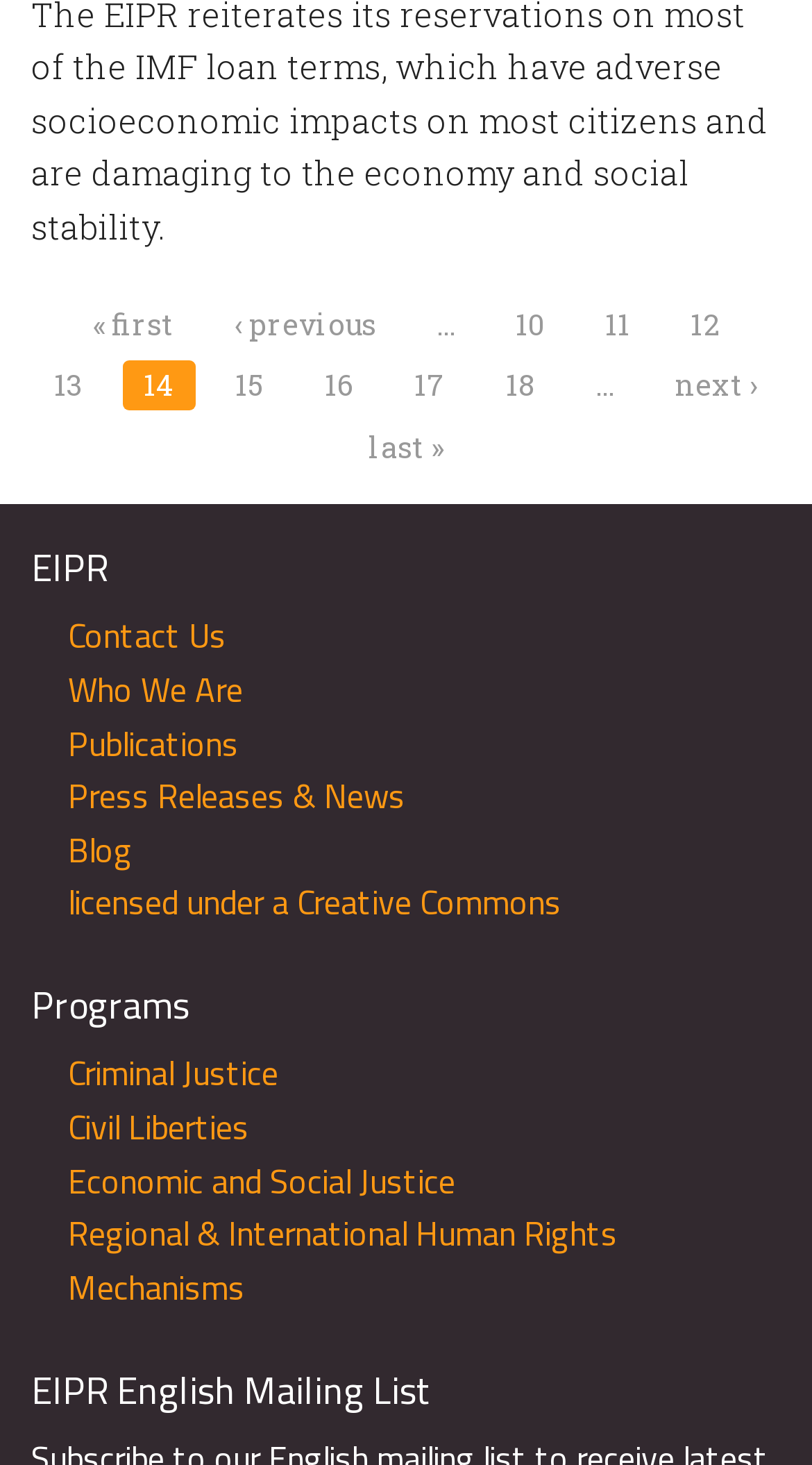Determine the bounding box coordinates of the element's region needed to click to follow the instruction: "go to next page". Provide these coordinates as four float numbers between 0 and 1, formatted as [left, top, right, bottom].

[0.805, 0.246, 0.959, 0.281]